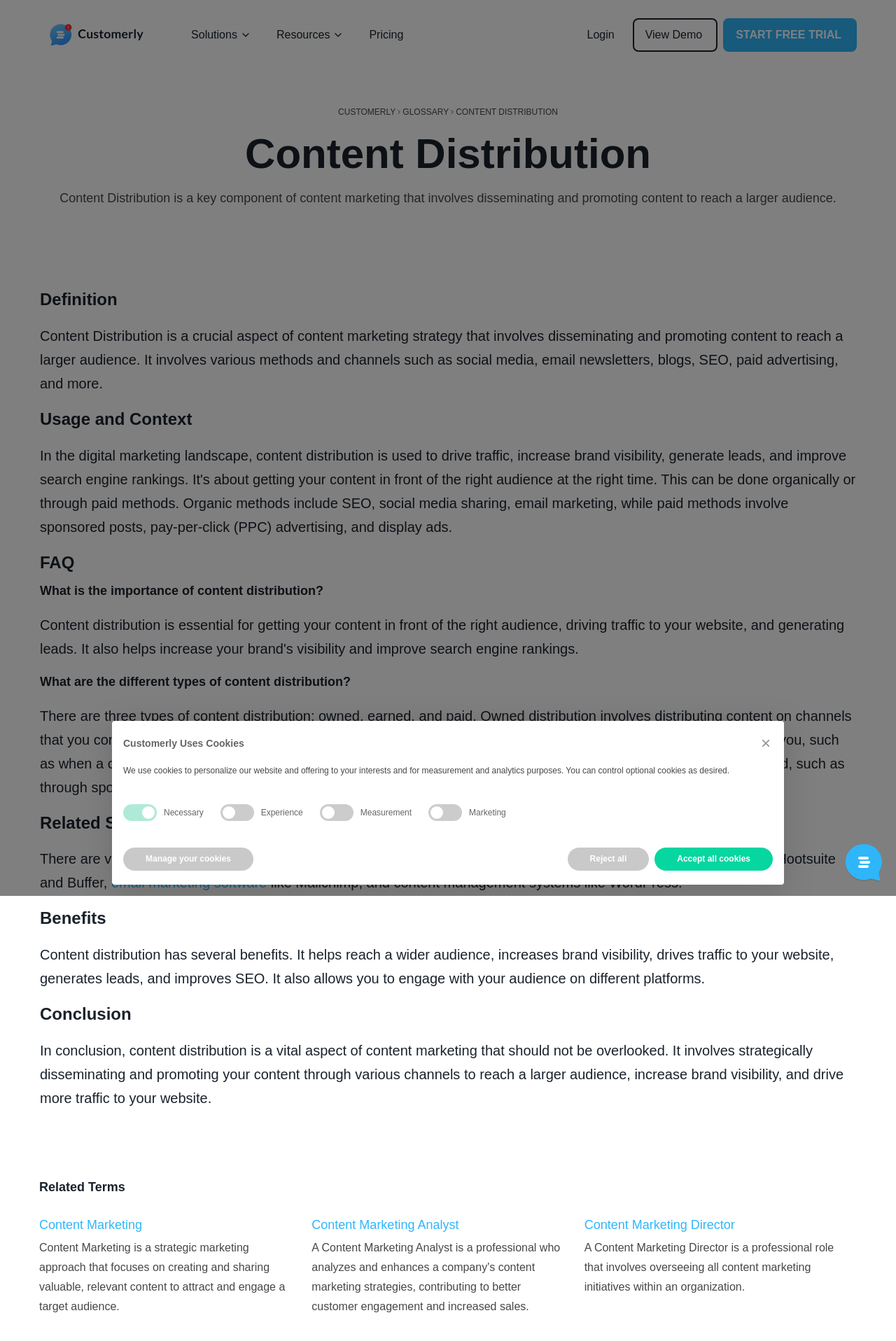What are the three types of content distribution?
Provide a short answer using one word or a brief phrase based on the image.

Owned, earned, and paid